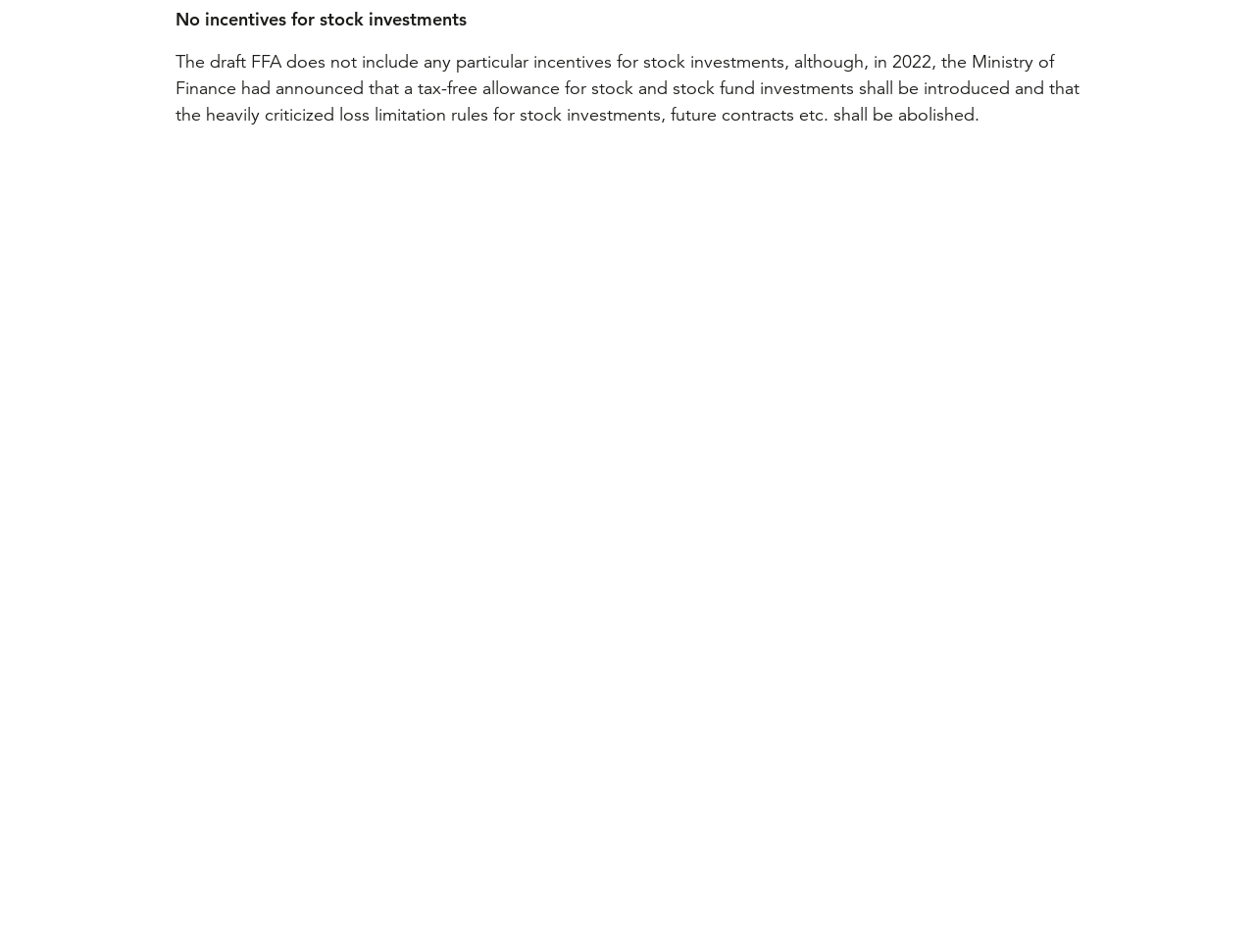Determine the bounding box coordinates of the clickable region to follow the instruction: "View author profile of Dr. Thomas Dieker".

[0.234, 0.412, 0.457, 0.463]